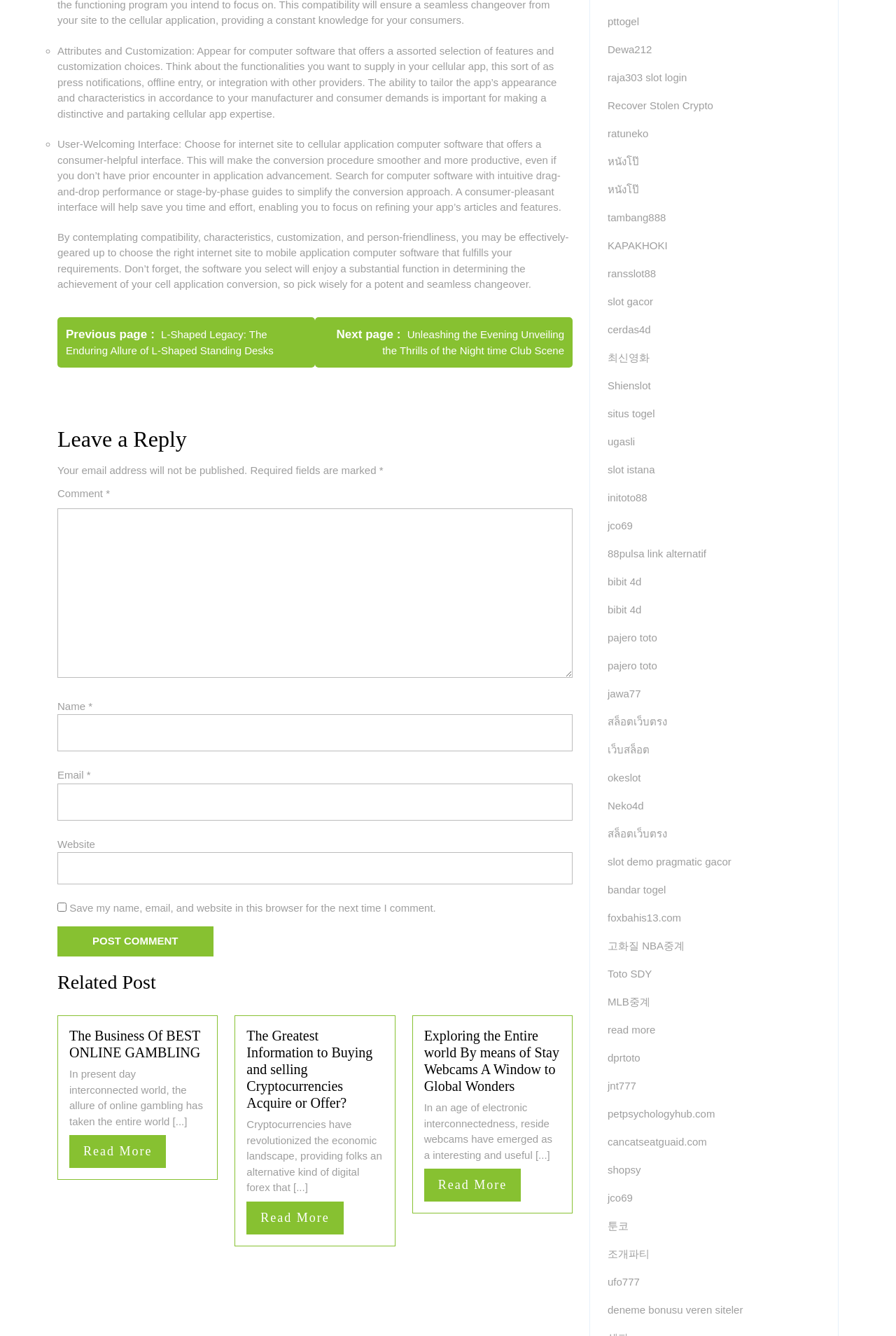Utilize the information from the image to answer the question in detail:
What type of links are presented at the top of the webpage?

The links presented at the top of the webpage appear to be external links to other websites or resources. They are not related to the main content of the webpage and are likely advertisements or sponsored links.